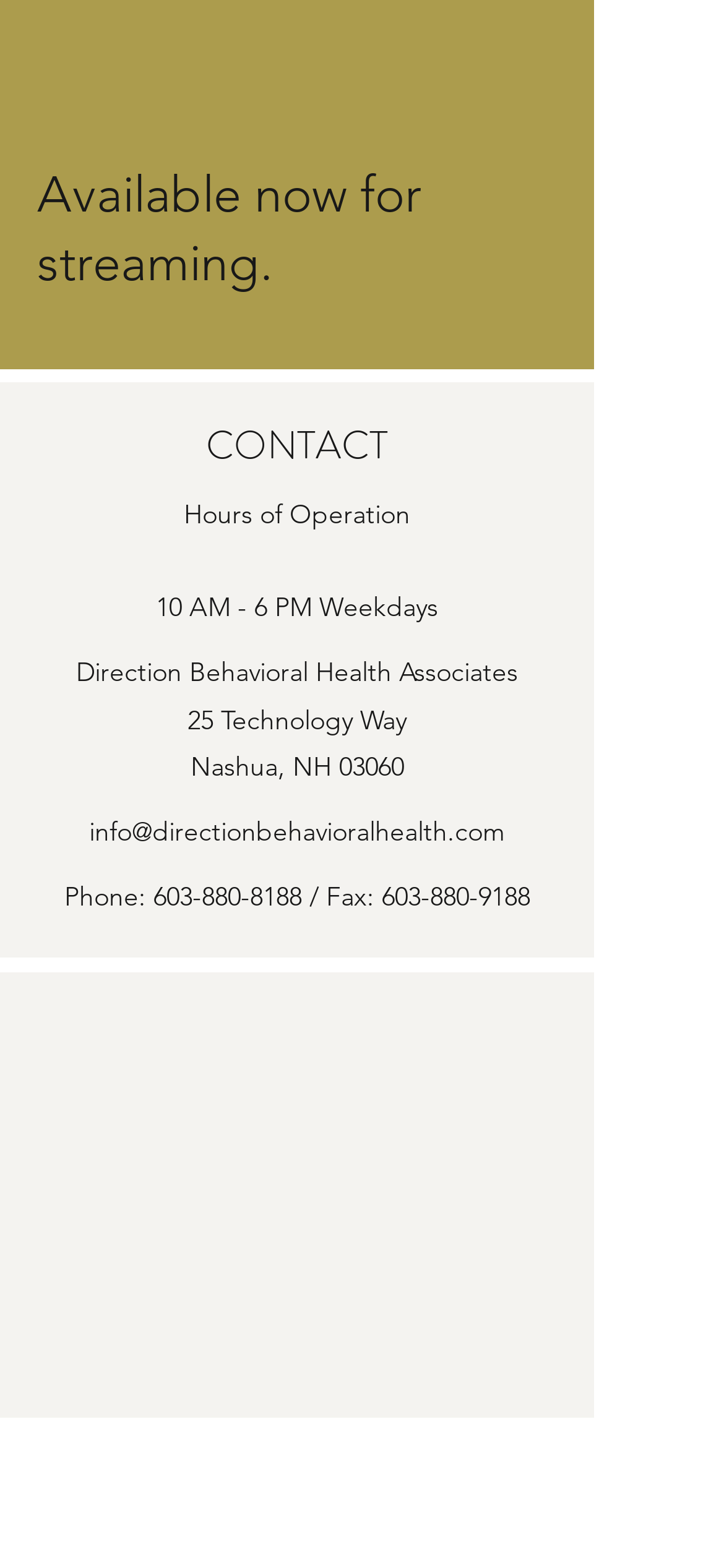What is the business name?
Please provide a comprehensive answer based on the visual information in the image.

I found the business name by looking at the StaticText element that contains the text 'Direction Behavioral Health Associates' at coordinates [0.105, 0.418, 0.715, 0.44]. This text is likely to be the business name as it is prominently displayed on the page.